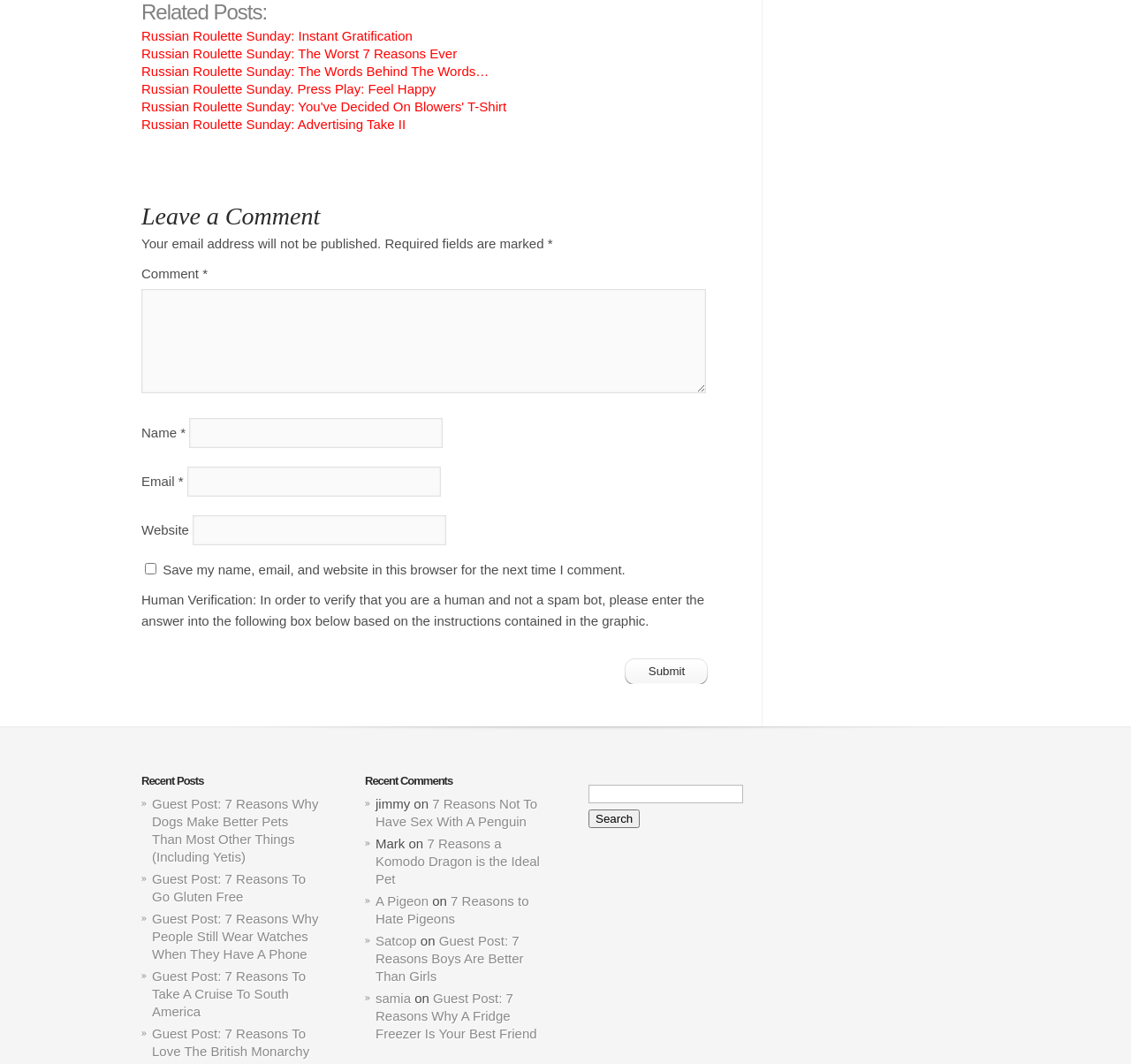Please determine the bounding box coordinates of the clickable area required to carry out the following instruction: "Read Russian Roulette Sunday: Instant Gratification". The coordinates must be four float numbers between 0 and 1, represented as [left, top, right, bottom].

[0.125, 0.026, 0.365, 0.04]